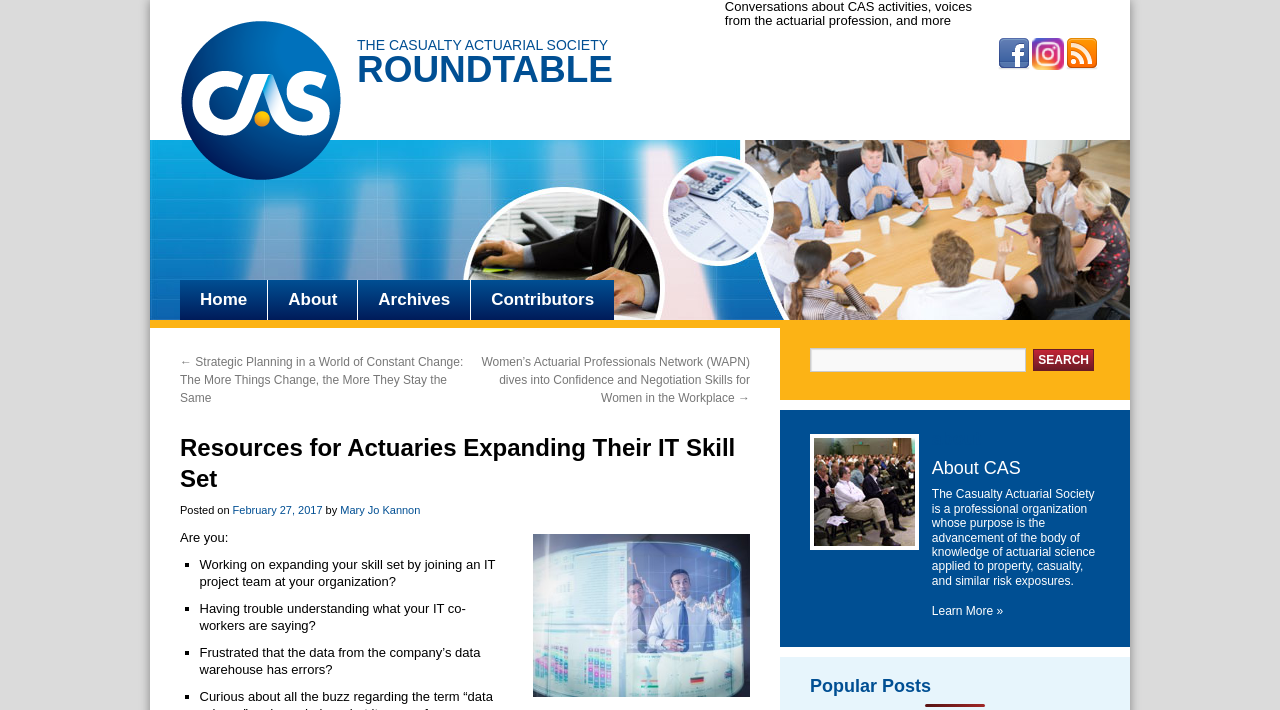Determine the bounding box coordinates in the format (top-left x, top-left y, bottom-right x, bottom-right y). Ensure all values are floating point numbers between 0 and 1. Identify the bounding box of the UI element described by: parent_node: Search for: name="s"

[0.633, 0.49, 0.802, 0.524]